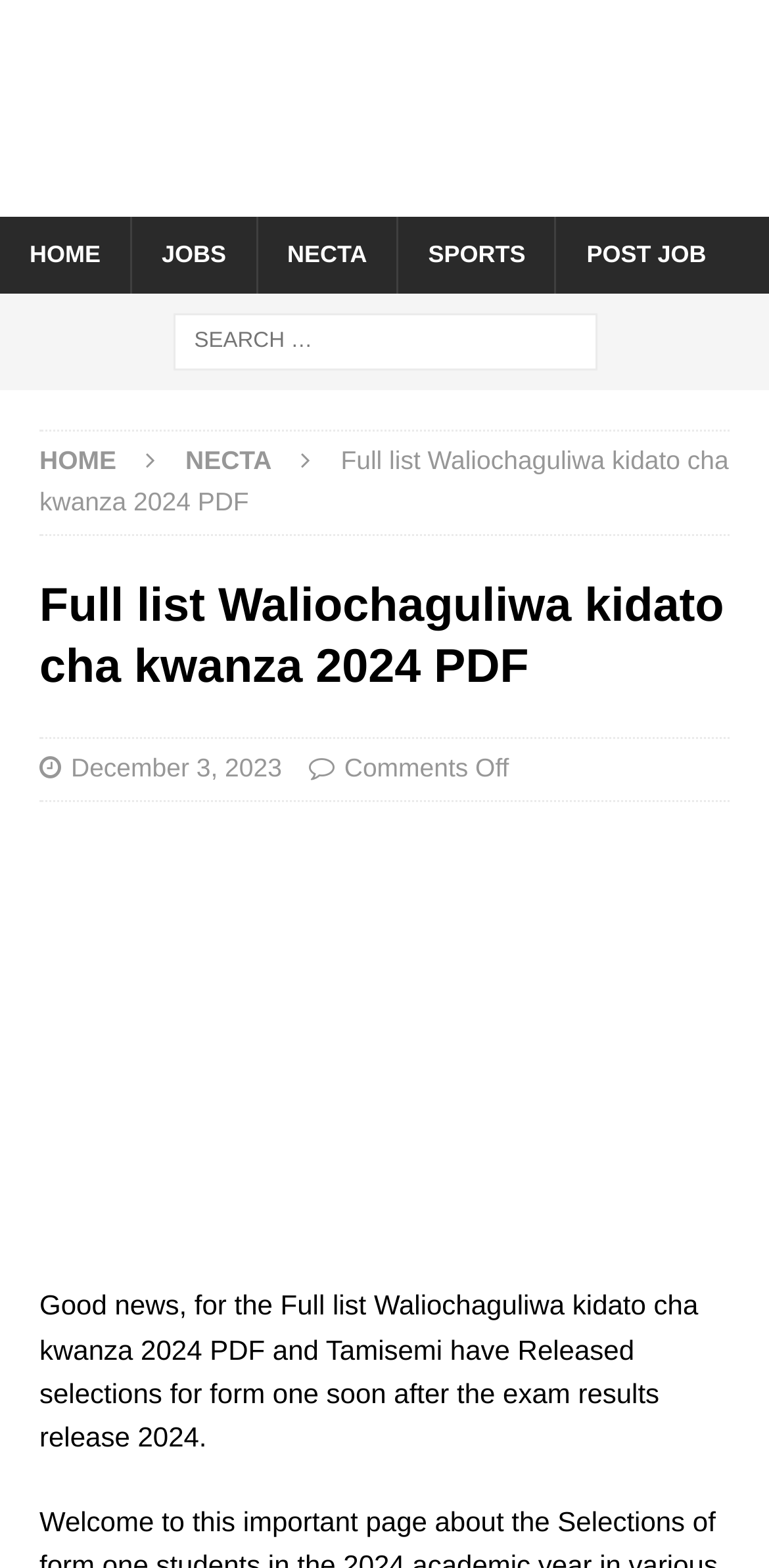Describe all visible elements and their arrangement on the webpage.

The webpage appears to be a blog post or article about the selection of students for the first grade in 2024. At the top left corner, there is a logo of "jobwikis" accompanied by a link to the homepage. Next to it, there are five navigation links: "HOME", "JOBS", "NECTA", "SPORTS", and "POST JOB". 

Below the navigation links, there is a search bar that spans the entire width of the page, allowing users to search for specific content. 

The main content of the page is divided into sections. The first section has a heading that reads "Full list Waliochaguliwa kidato cha kwanza 2024 PDF" and is accompanied by a link to a specific date, "December 3, 2023", and a comment section with no comments. 

Below the heading, there is a large image that takes up most of the page width, displaying a PDF document related to the selection of students for the first grade in 2024. 

The final section of the page contains a paragraph of text that summarizes the content of the page, stating that the full list of selected students for the first grade in 2024 has been released by Tamisemi, and providing some context about the selection process.